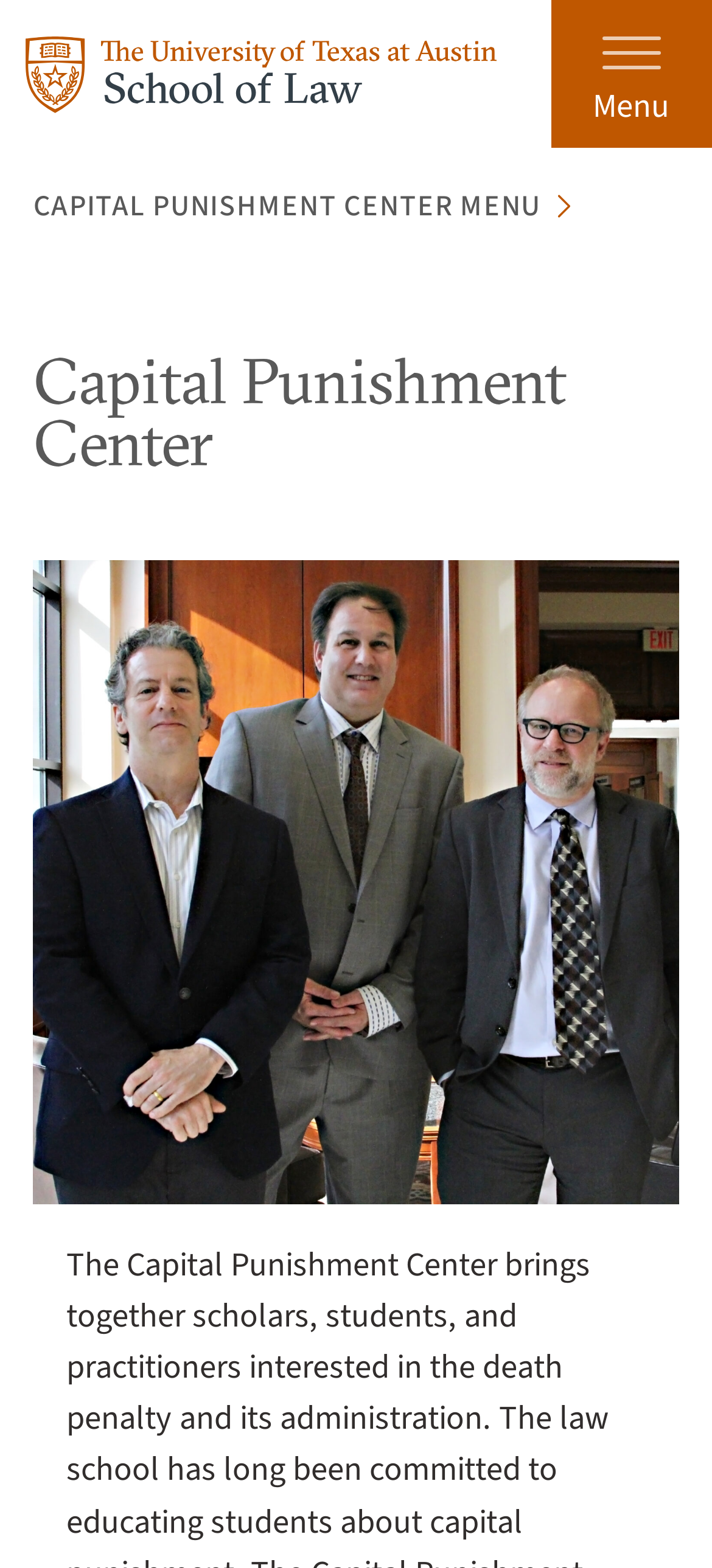What is the purpose of the 'Menu' button?
Respond with a short answer, either a single word or a phrase, based on the image.

To show the capital punishment center menu